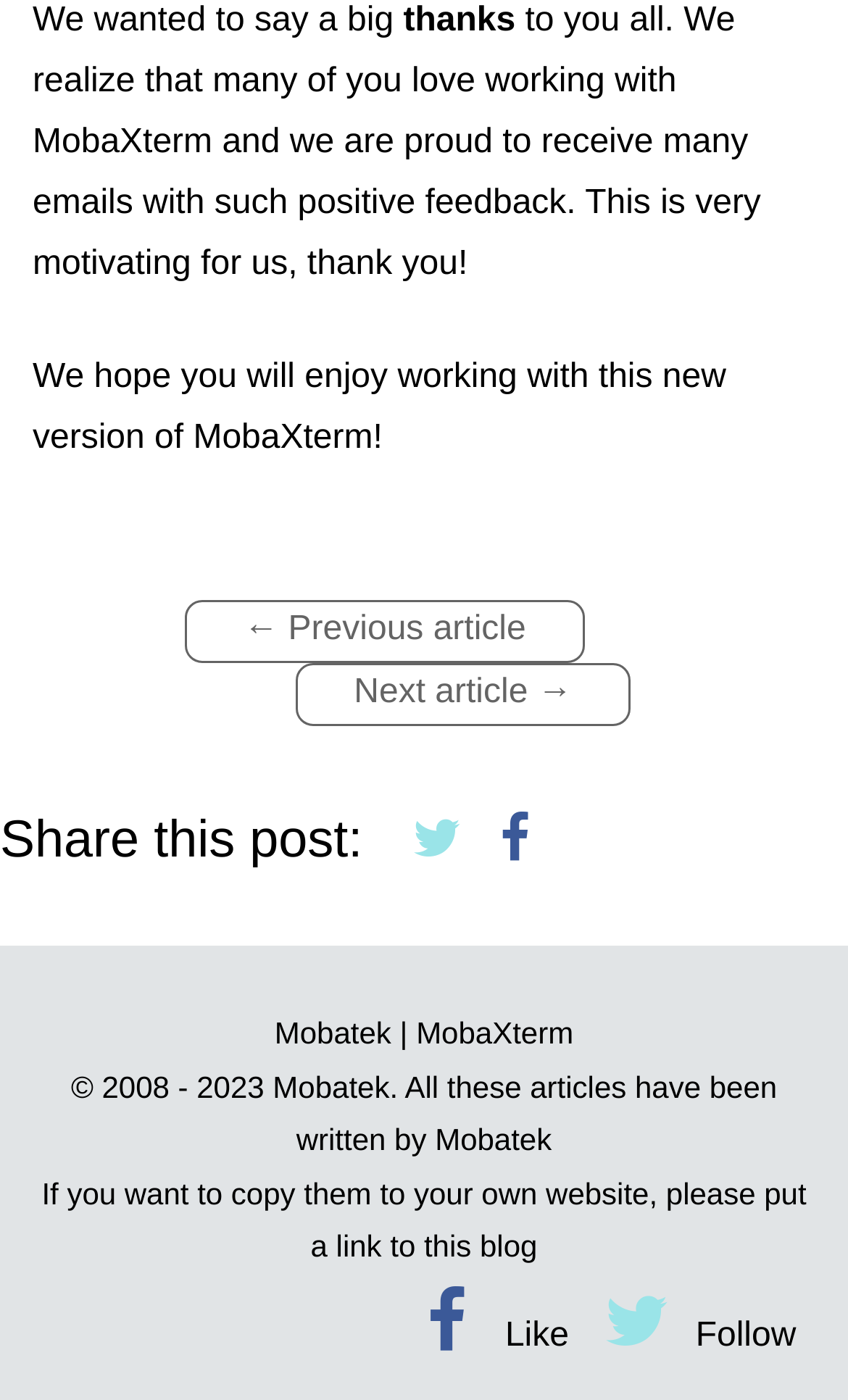Could you locate the bounding box coordinates for the section that should be clicked to accomplish this task: "Click on 'Previous article'".

[0.218, 0.429, 0.69, 0.474]